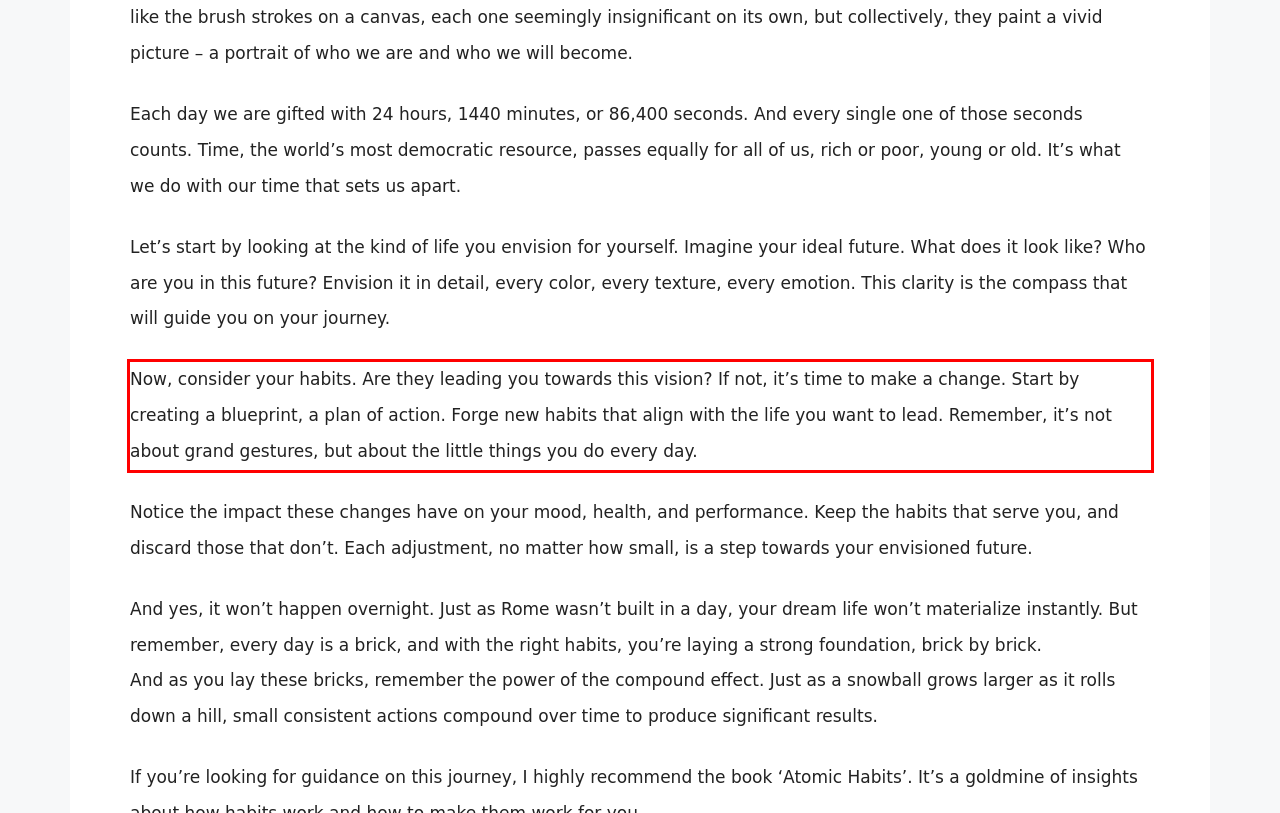You have a screenshot of a webpage with a red bounding box. Use OCR to generate the text contained within this red rectangle.

Now, consider your habits. Are they leading you towards this vision? If not, it’s time to make a change. Start by creating a blueprint, a plan of action. Forge new habits that align with the life you want to lead. Remember, it’s not about grand gestures, but about the little things you do every day.